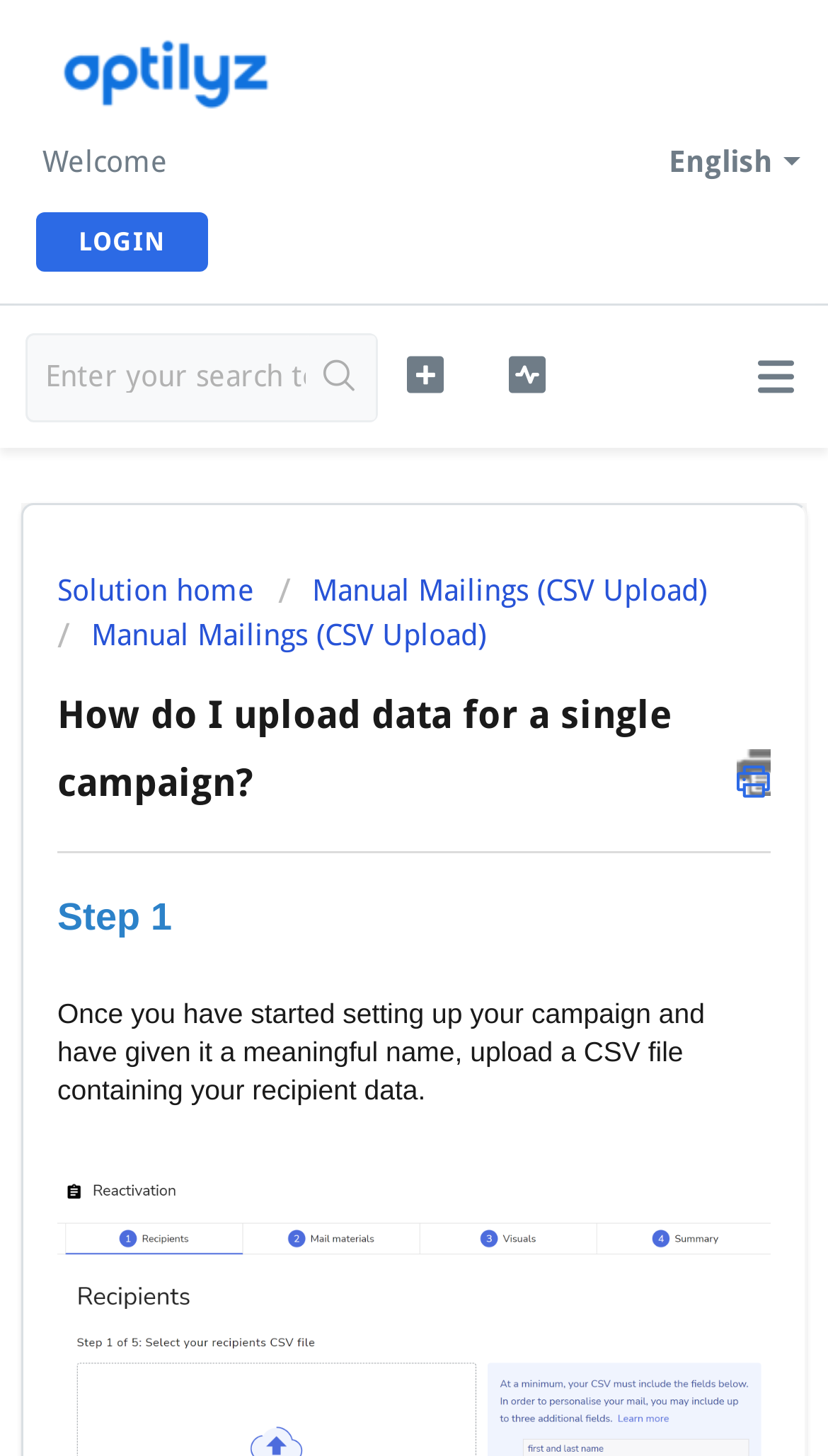Answer the following query concisely with a single word or phrase:
What is the current step in the campaign setup process?

Step 1